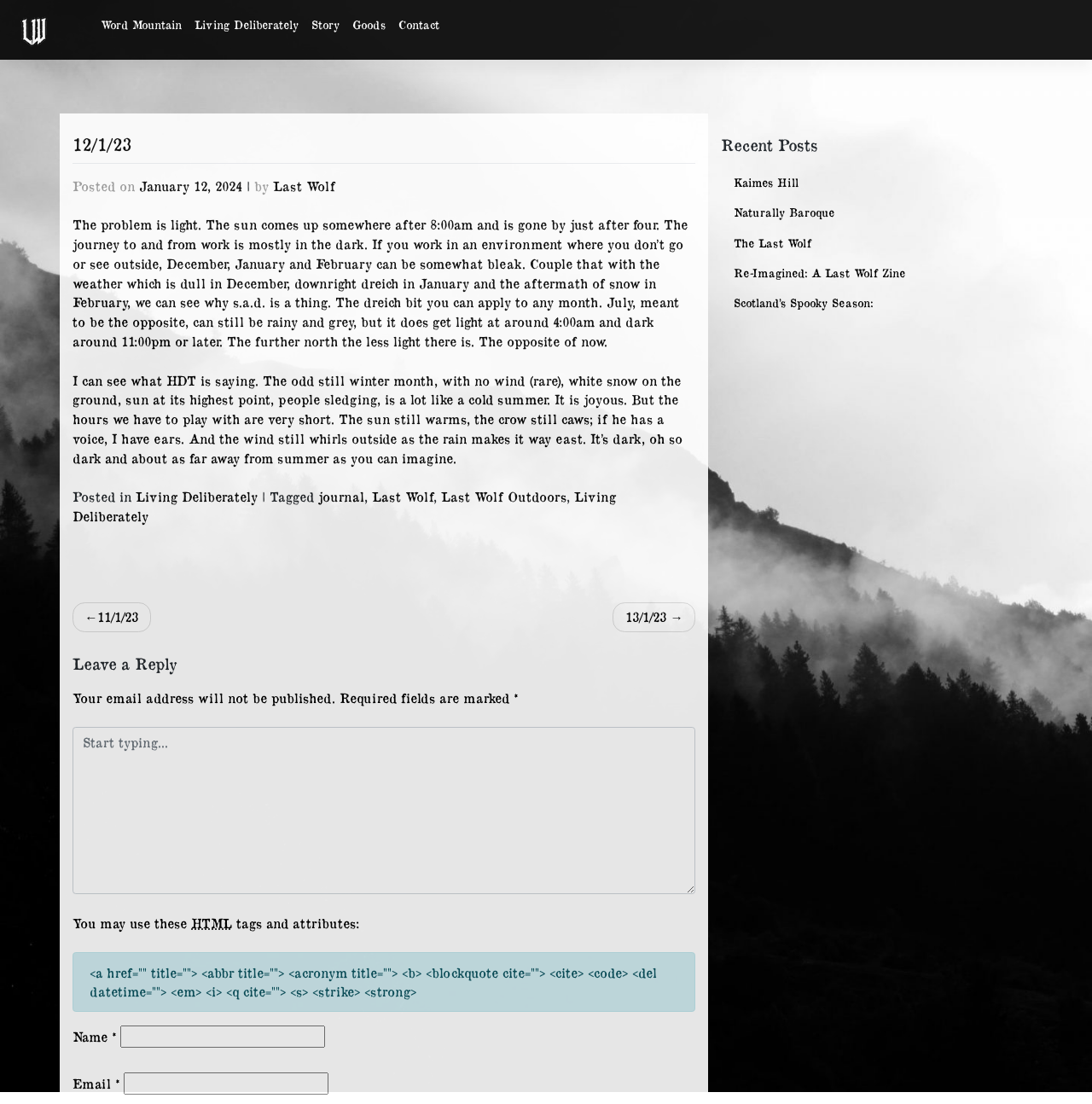Please find the bounding box for the UI element described by: "parent_node: Share... title="Share by Email"".

None